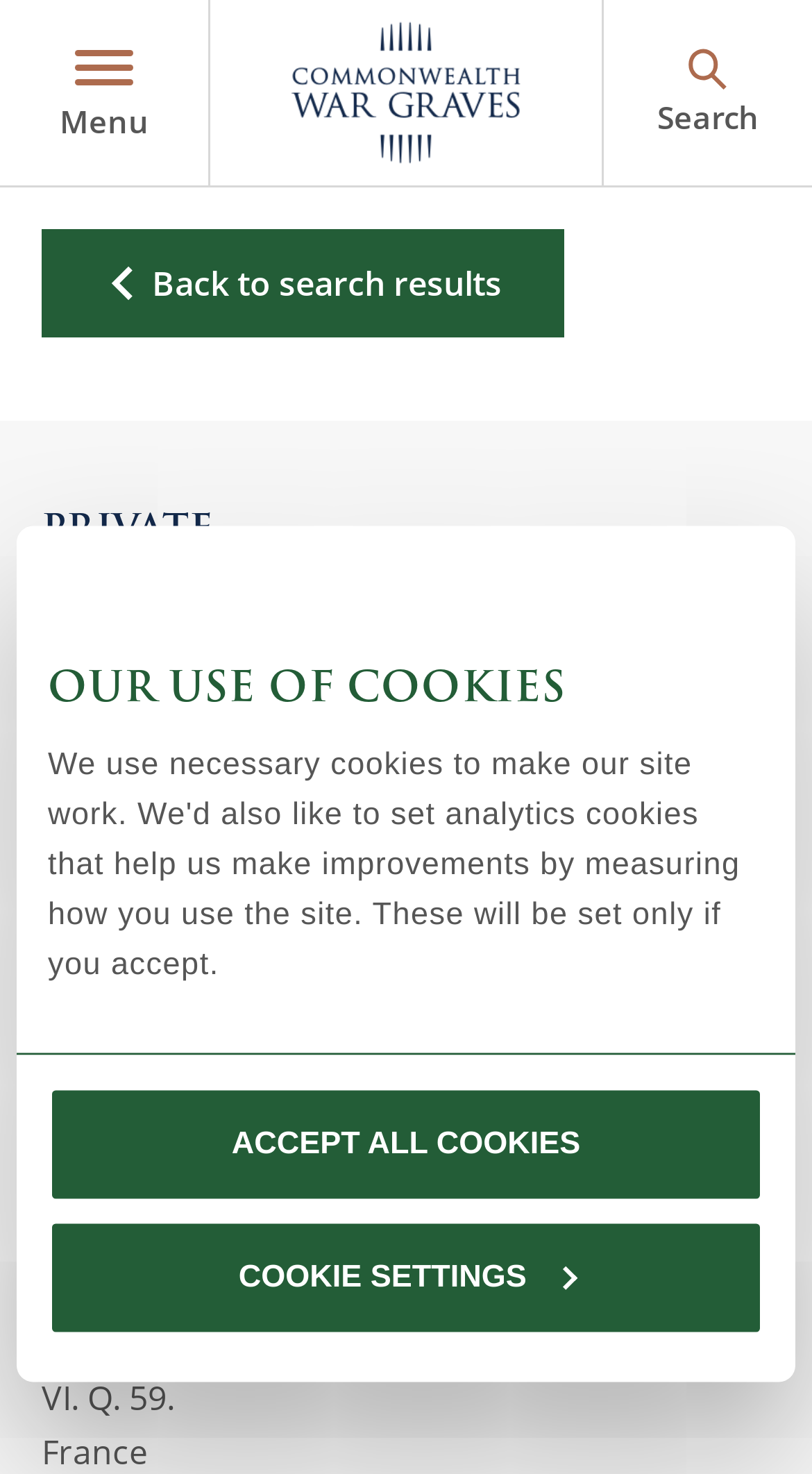Can you look at the image and give a comprehensive answer to the question:
How old was Private Llewellyn David Roberts when he died?

I found the age by looking at the section that displays the details of Private Llewellyn David Roberts. Specifically, I looked for the label 'Age' and found the corresponding value '22 years old' next to it.